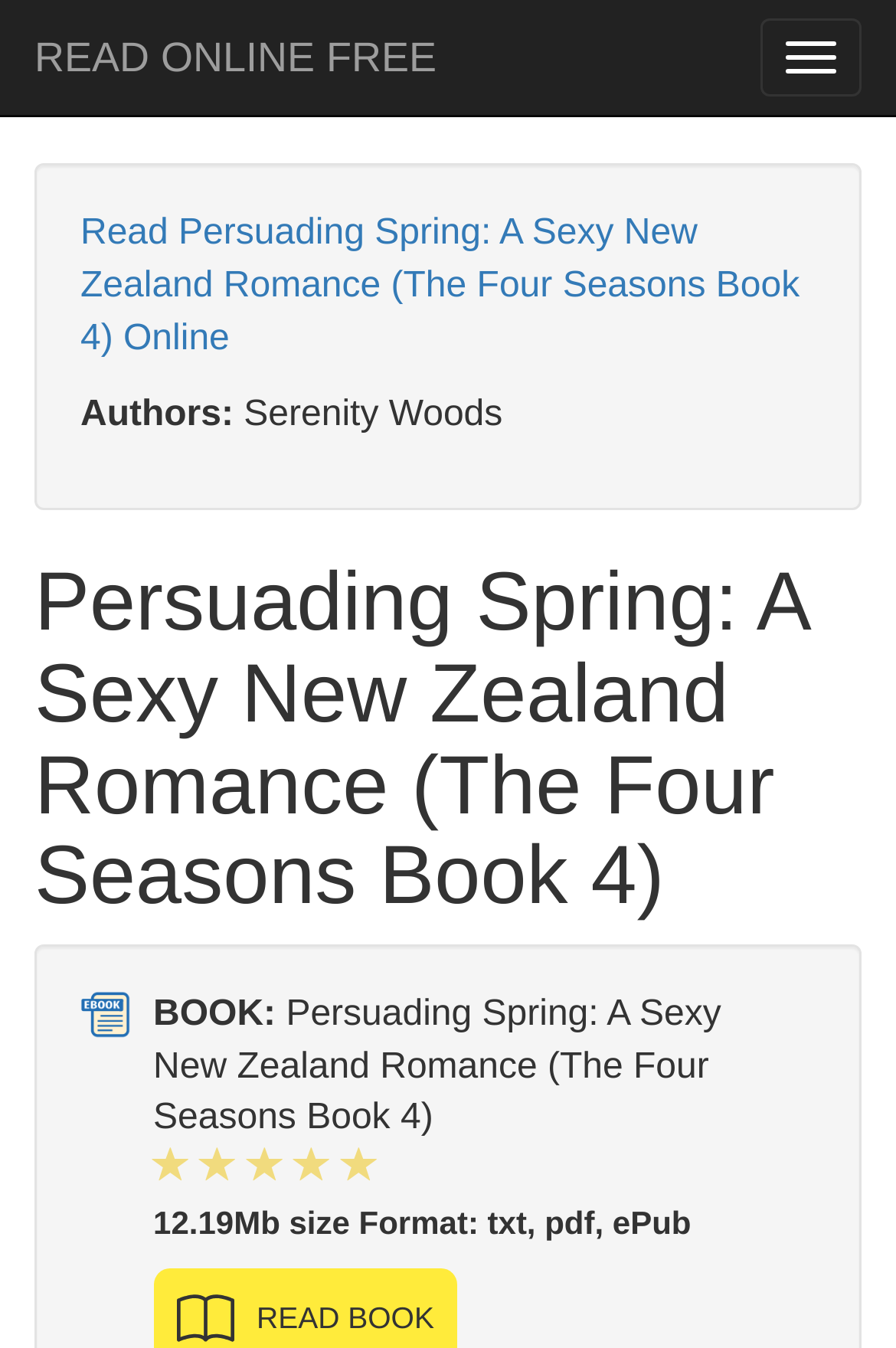What is the name of the author? Using the information from the screenshot, answer with a single word or phrase.

Serenity Woods